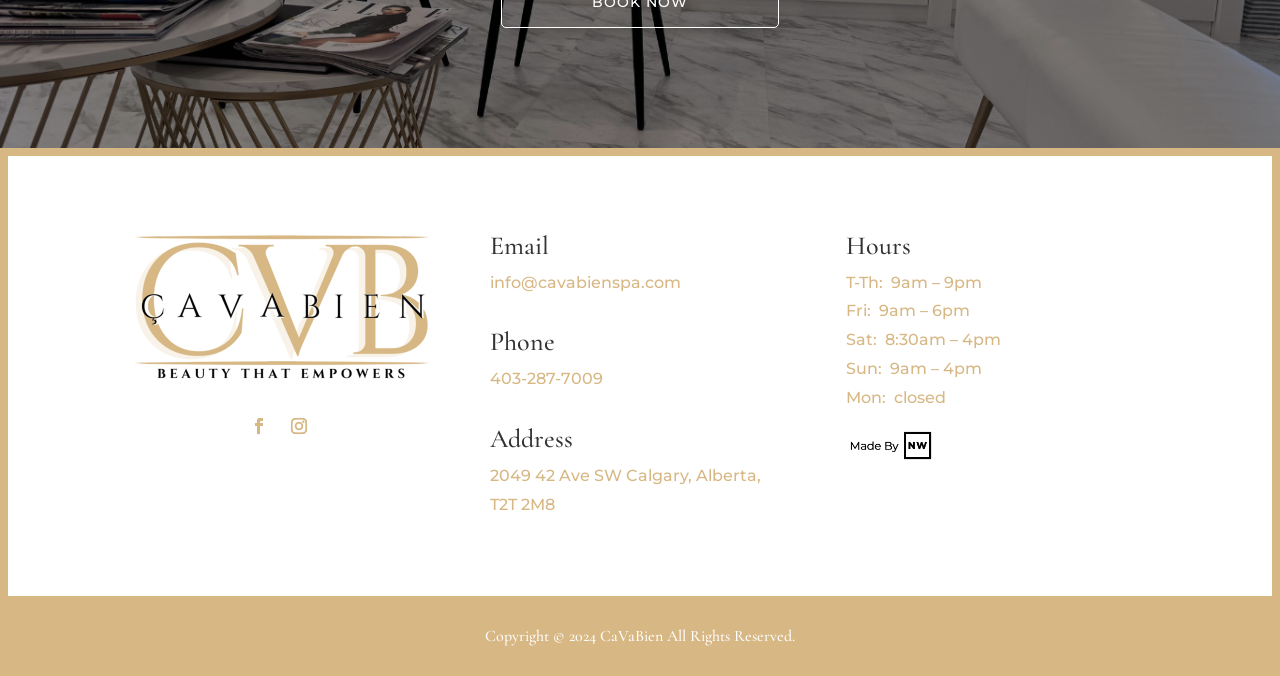What are the hours of operation on Fridays?
Using the visual information, answer the question in a single word or phrase.

9am – 6pm